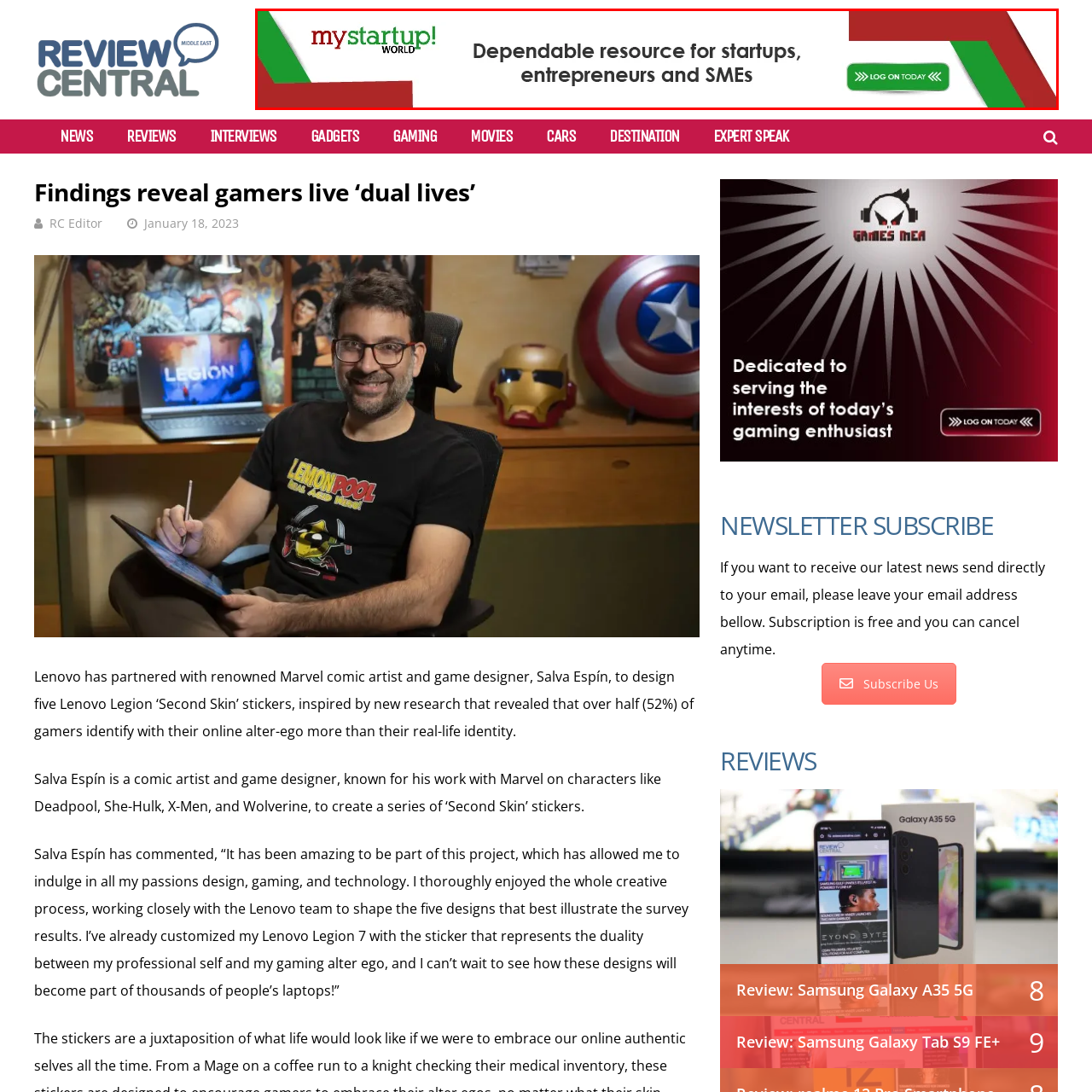Pay attention to the red boxed area, What is the call-to-action on the banner? Provide a one-word or short phrase response.

LOG ON TODAY